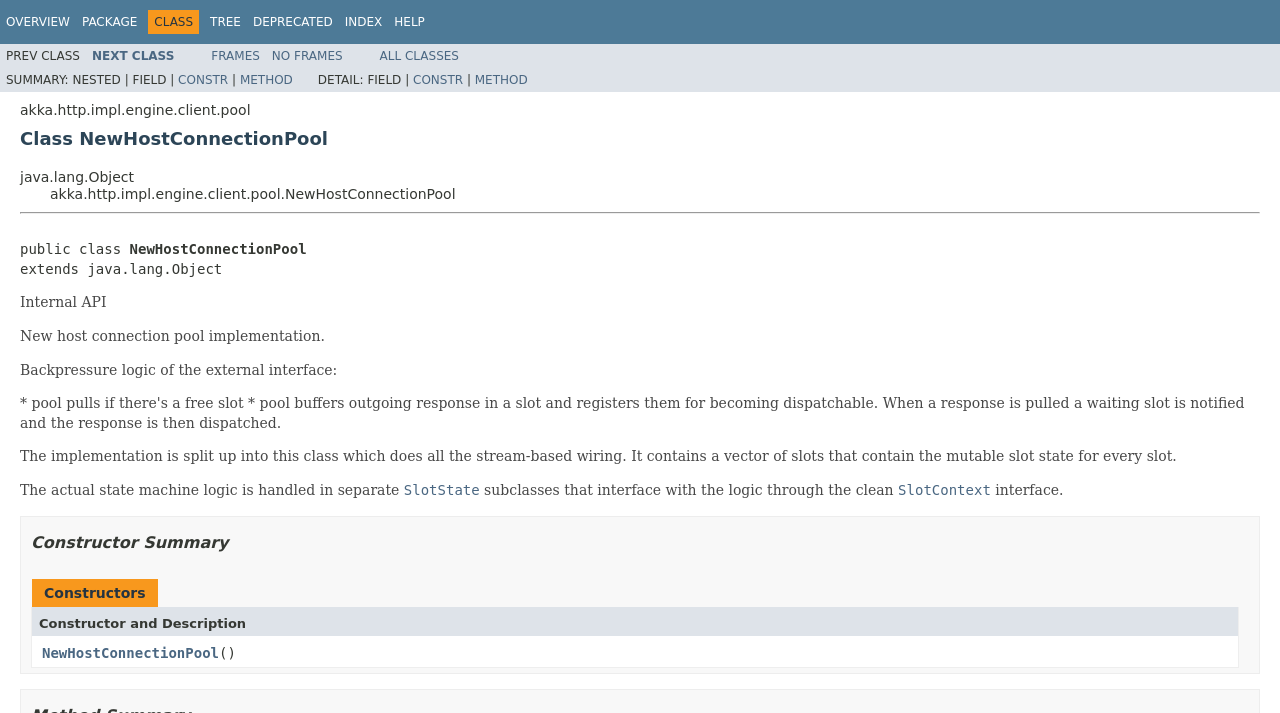Identify the bounding box coordinates of the region that needs to be clicked to carry out this instruction: "Go to HELP". Provide these coordinates as four float numbers ranging from 0 to 1, i.e., [left, top, right, bottom].

[0.308, 0.021, 0.332, 0.041]